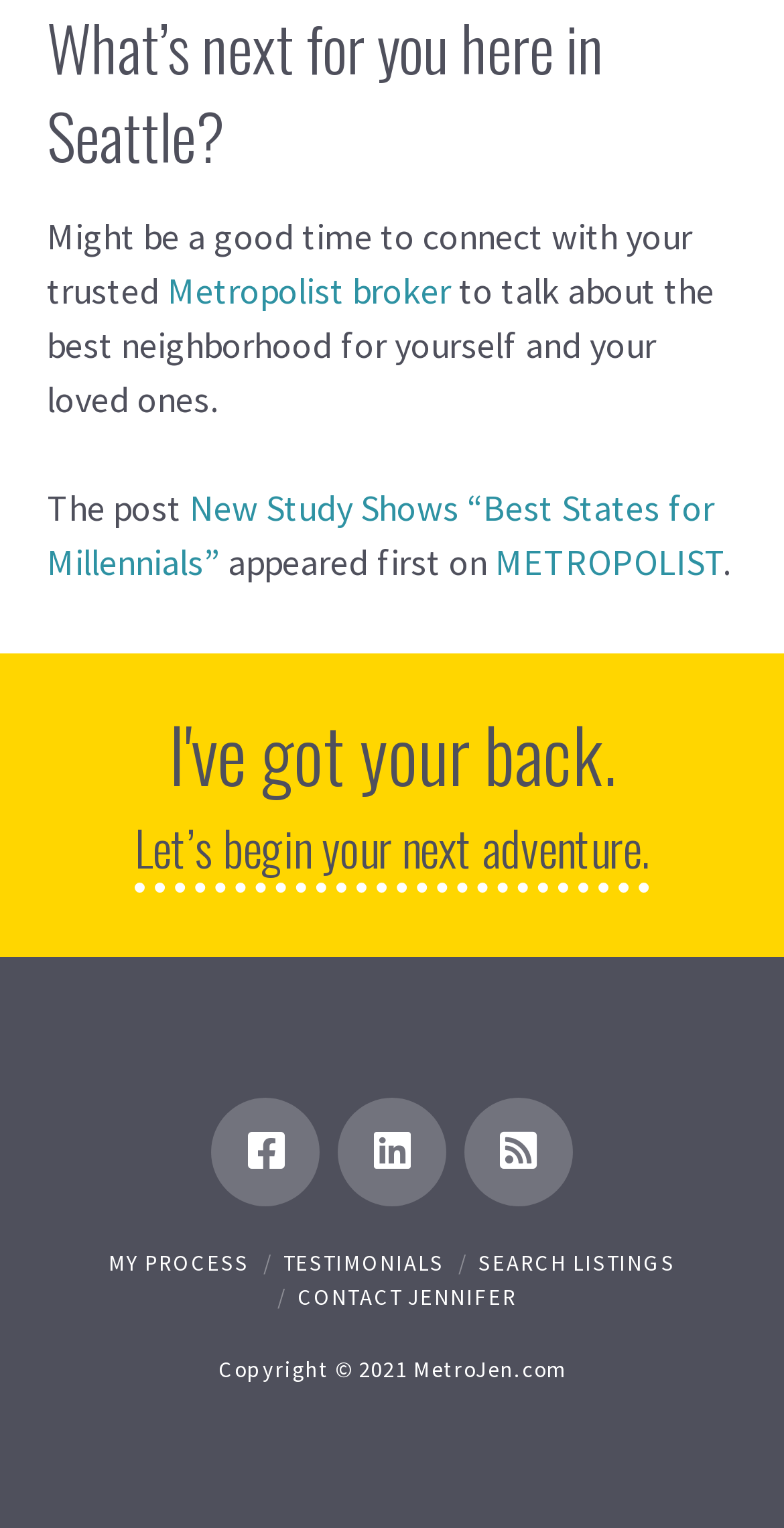Can you specify the bounding box coordinates for the region that should be clicked to fulfill this instruction: "calculate Sgpa".

None